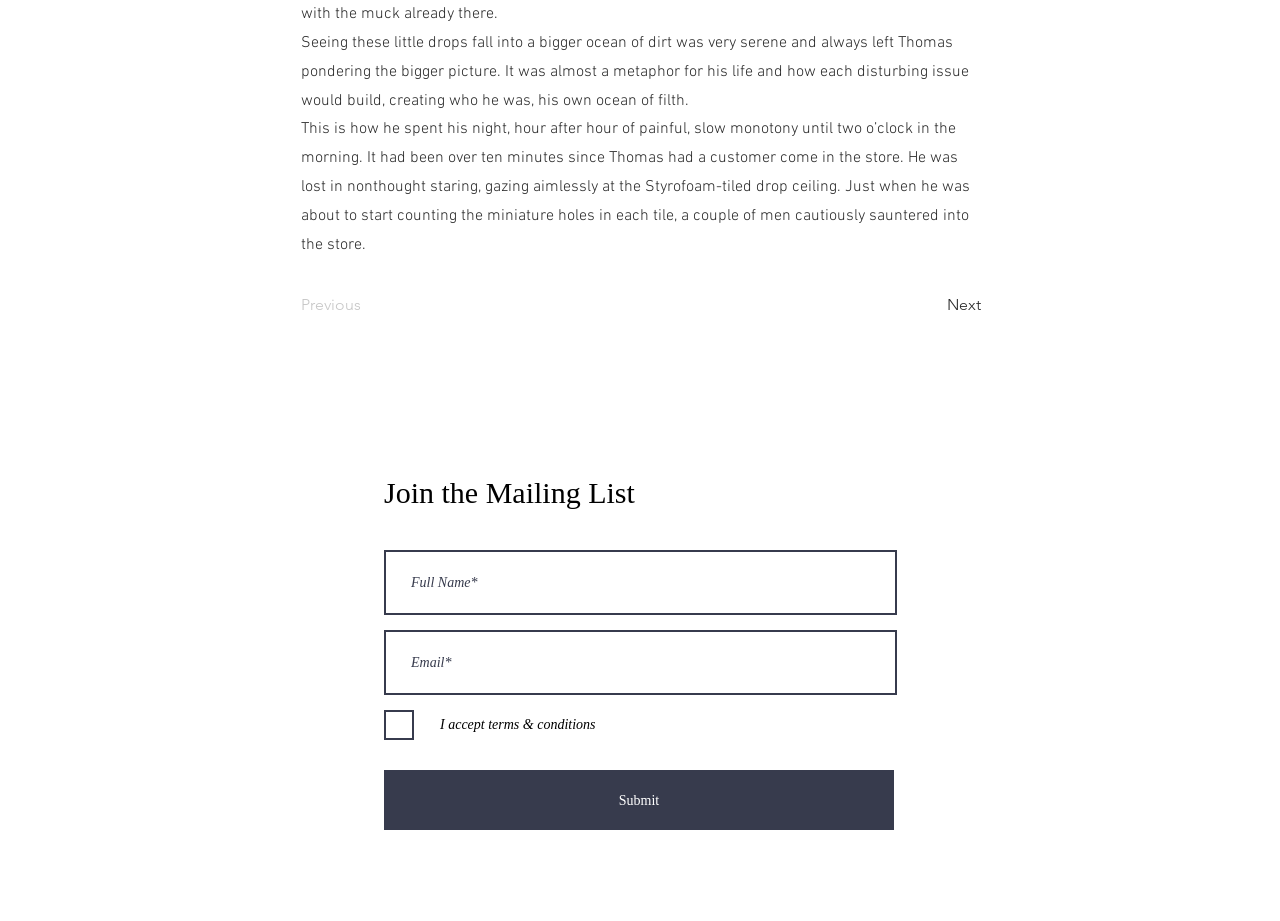Please identify the bounding box coordinates of the element's region that I should click in order to complete the following instruction: "Click the 'Previous' button". The bounding box coordinates consist of four float numbers between 0 and 1, i.e., [left, top, right, bottom].

[0.235, 0.31, 0.338, 0.353]